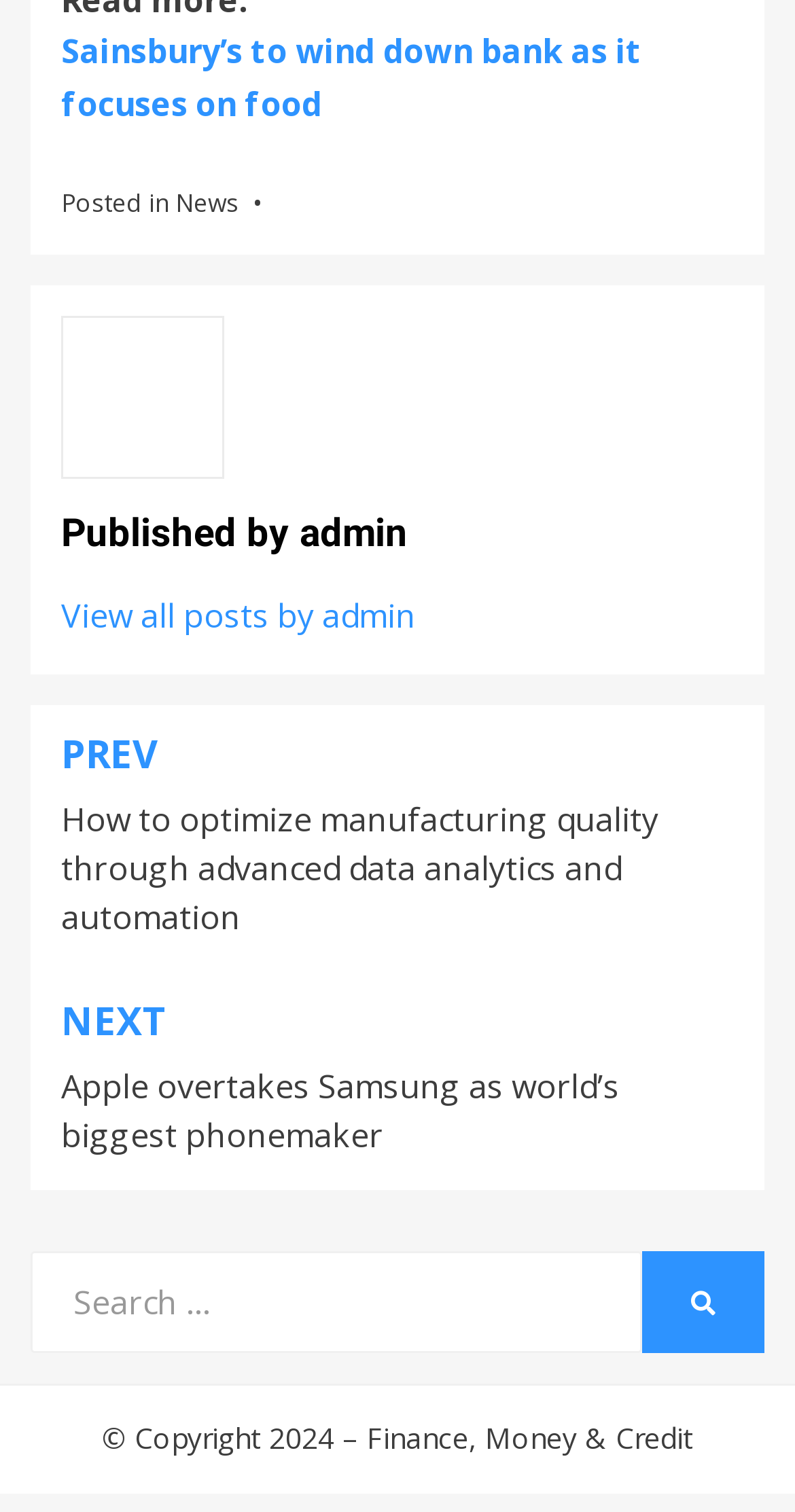Show the bounding box coordinates of the element that should be clicked to complete the task: "Visit the Finance, Money & Credit page".

[0.462, 0.939, 0.872, 0.964]